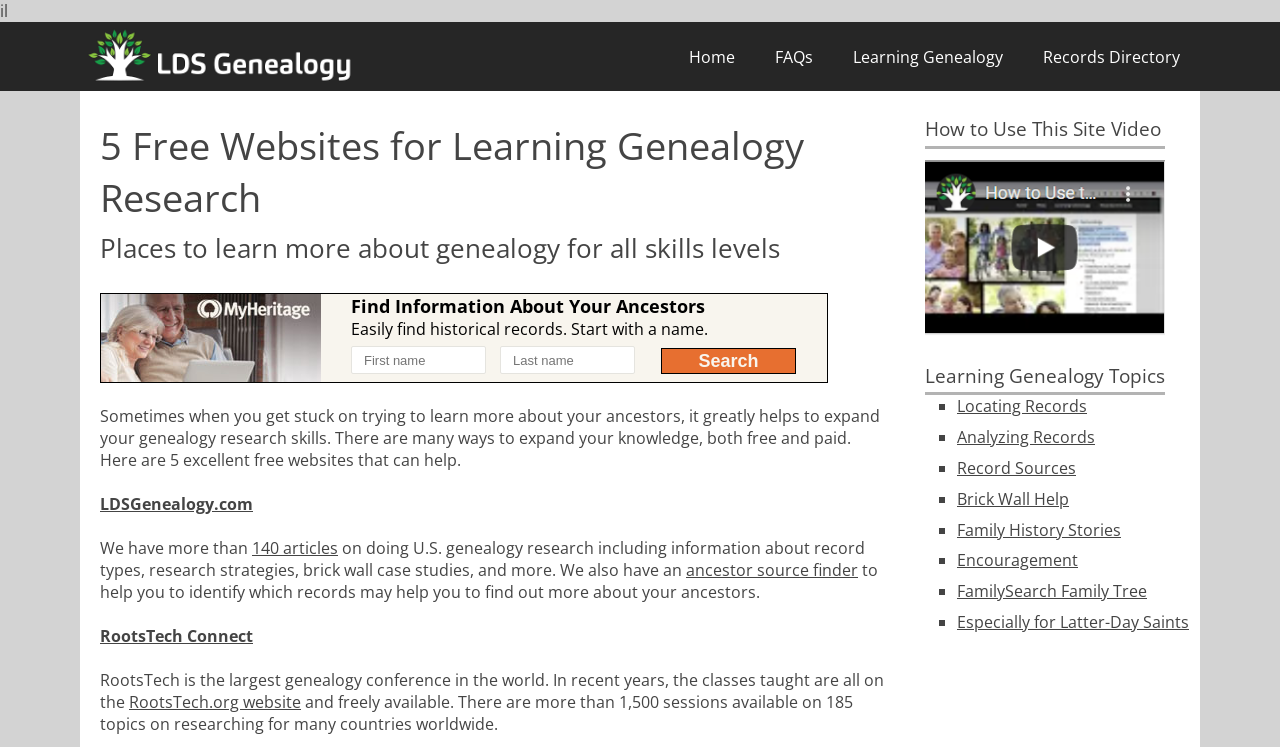Please identify the bounding box coordinates of the element's region that I should click in order to complete the following instruction: "Explore the 'Learning Genealogy Topics'". The bounding box coordinates consist of four float numbers between 0 and 1, i.e., [left, top, right, bottom].

[0.723, 0.484, 0.91, 0.52]